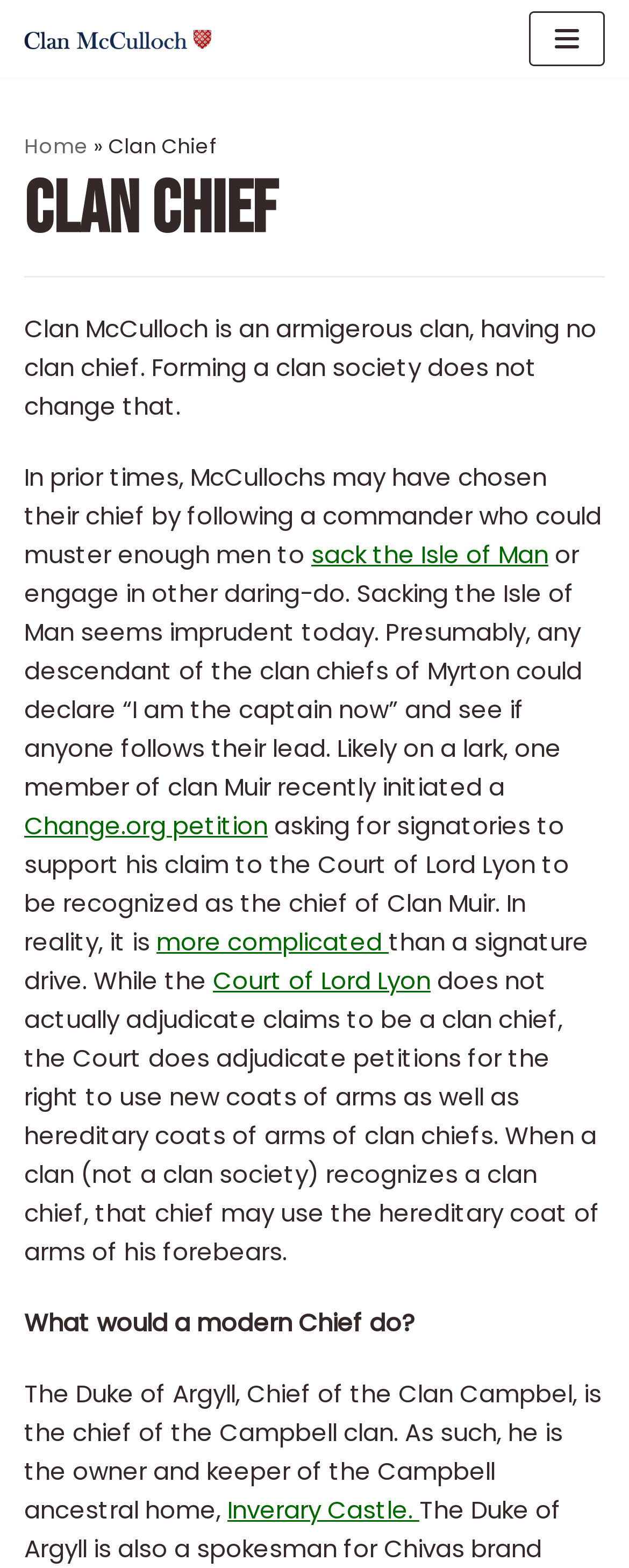Based on the image, provide a detailed response to the question:
What is the current status of Clan McCulloch?

According to the webpage, Clan McCulloch is an armigerous clan, having no clan chief. This information is stated in the second paragraph of the webpage.